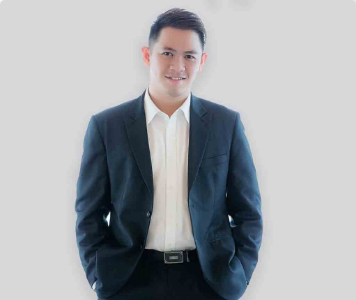Answer the following query with a single word or phrase:
What is the title of the article?

The Web’s Best Music Streaming Sites – King Fisher Kookers